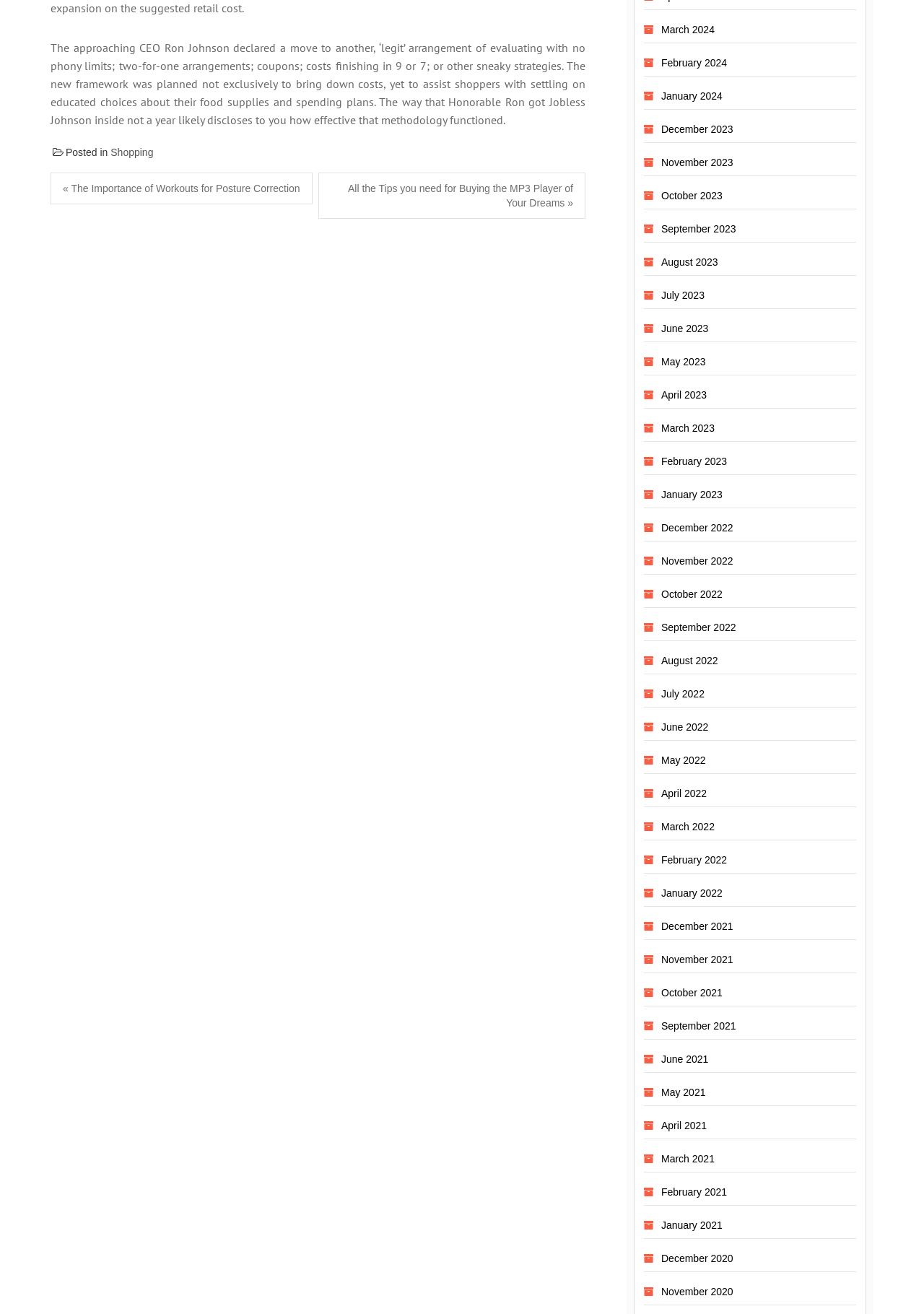Please locate the bounding box coordinates of the element's region that needs to be clicked to follow the instruction: "Go to the 'Shopping' category". The bounding box coordinates should be provided as four float numbers between 0 and 1, i.e., [left, top, right, bottom].

[0.12, 0.111, 0.168, 0.12]